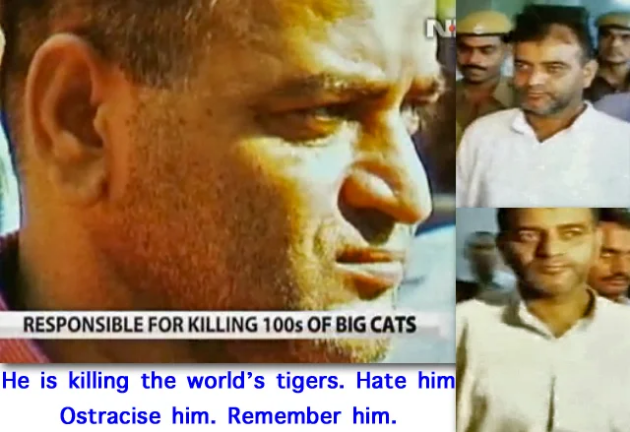Provide a comprehensive description of the image.

This image presents a critical depiction of a notorious figure identified as the world's leading tiger poacher. Prominent text overlaid at the top reads "RESPONSIBLE FOR KILLING 100s OF BIG CATS," emphasizing the gravity of his actions against wildlife, particularly Bengal tigers. The powerful message below urges viewers to "Hate him, Ostracise him, Remember him," calling for public outrage and awareness of the severe implications of such poaching activities. The facial expression of the man, along with a backdrop of law enforcement and other individuals, highlights the tension surrounding wildlife conservation efforts. This image serves as a stark reminder of the ongoing crisis faced by endangered species due to poaching and illegal trade.